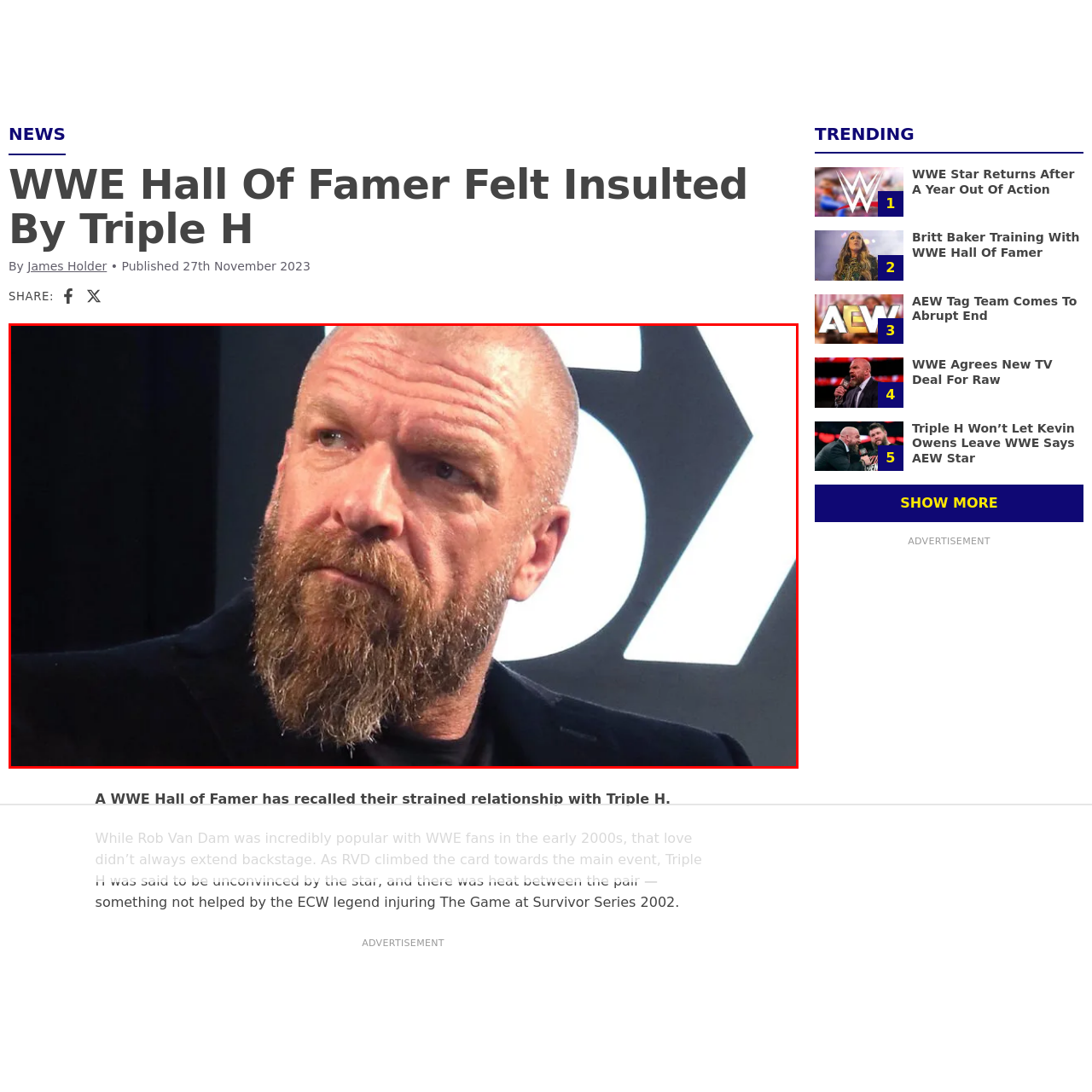Inspect the area enclosed by the red box and reply to the question using only one word or a short phrase: 
What event is mentioned in the caption?

Survivor Series 2002